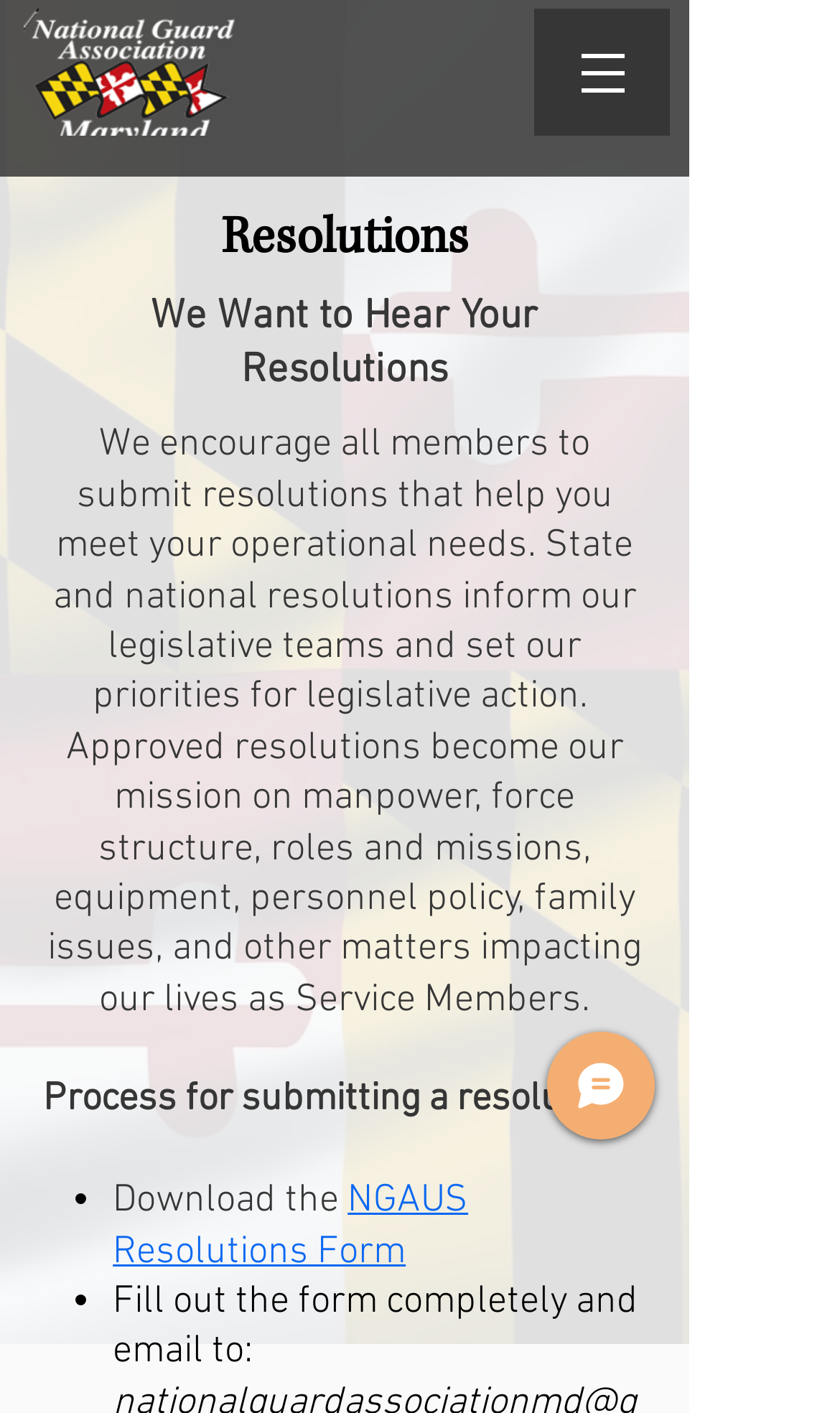Answer the following in one word or a short phrase: 
What is the name of the logo image?

ngamLogoW.png